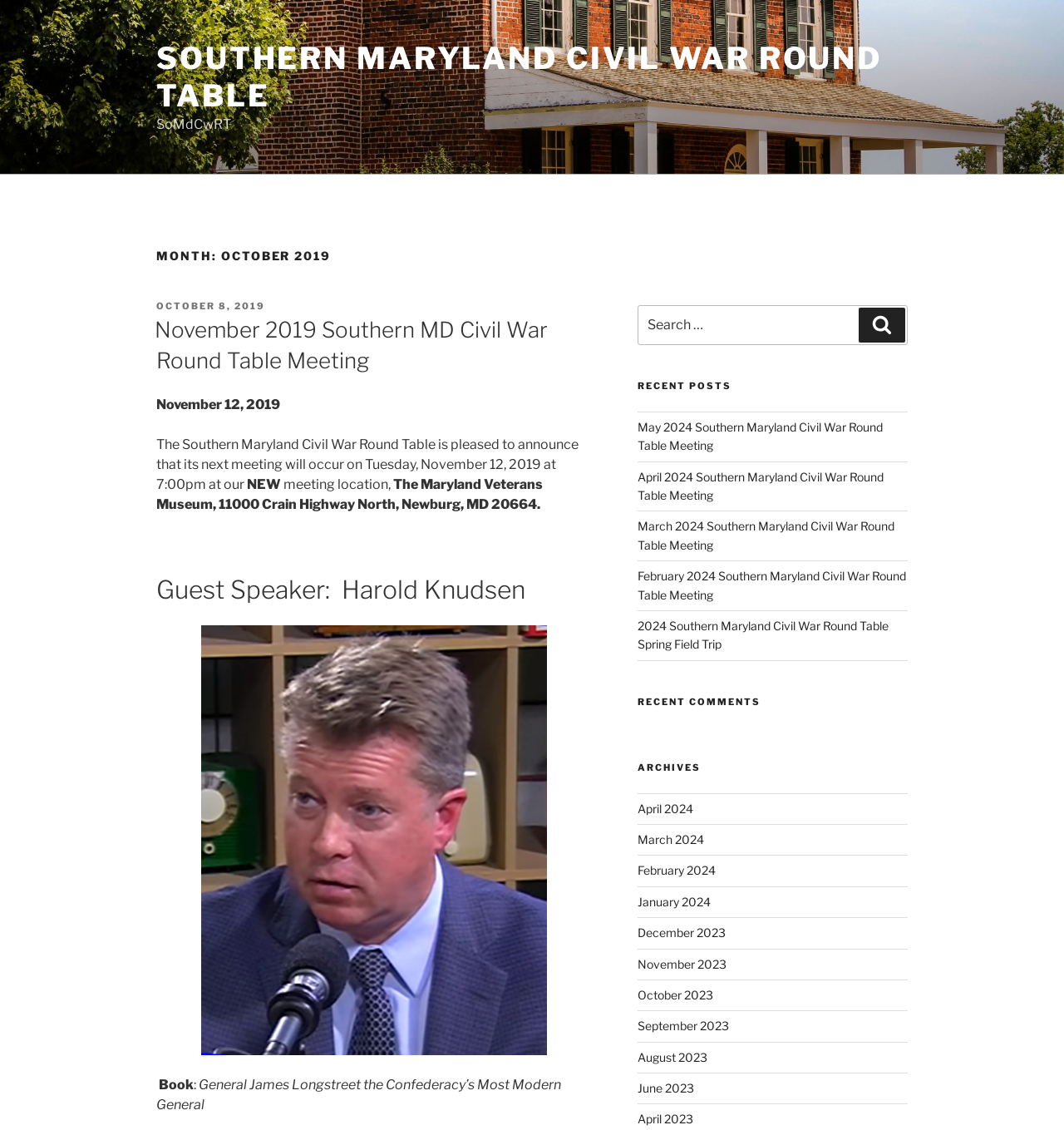Determine the bounding box coordinates of the section I need to click to execute the following instruction: "View the guest speaker information". Provide the coordinates as four float numbers between 0 and 1, i.e., [left, top, right, bottom].

[0.147, 0.473, 0.556, 0.537]